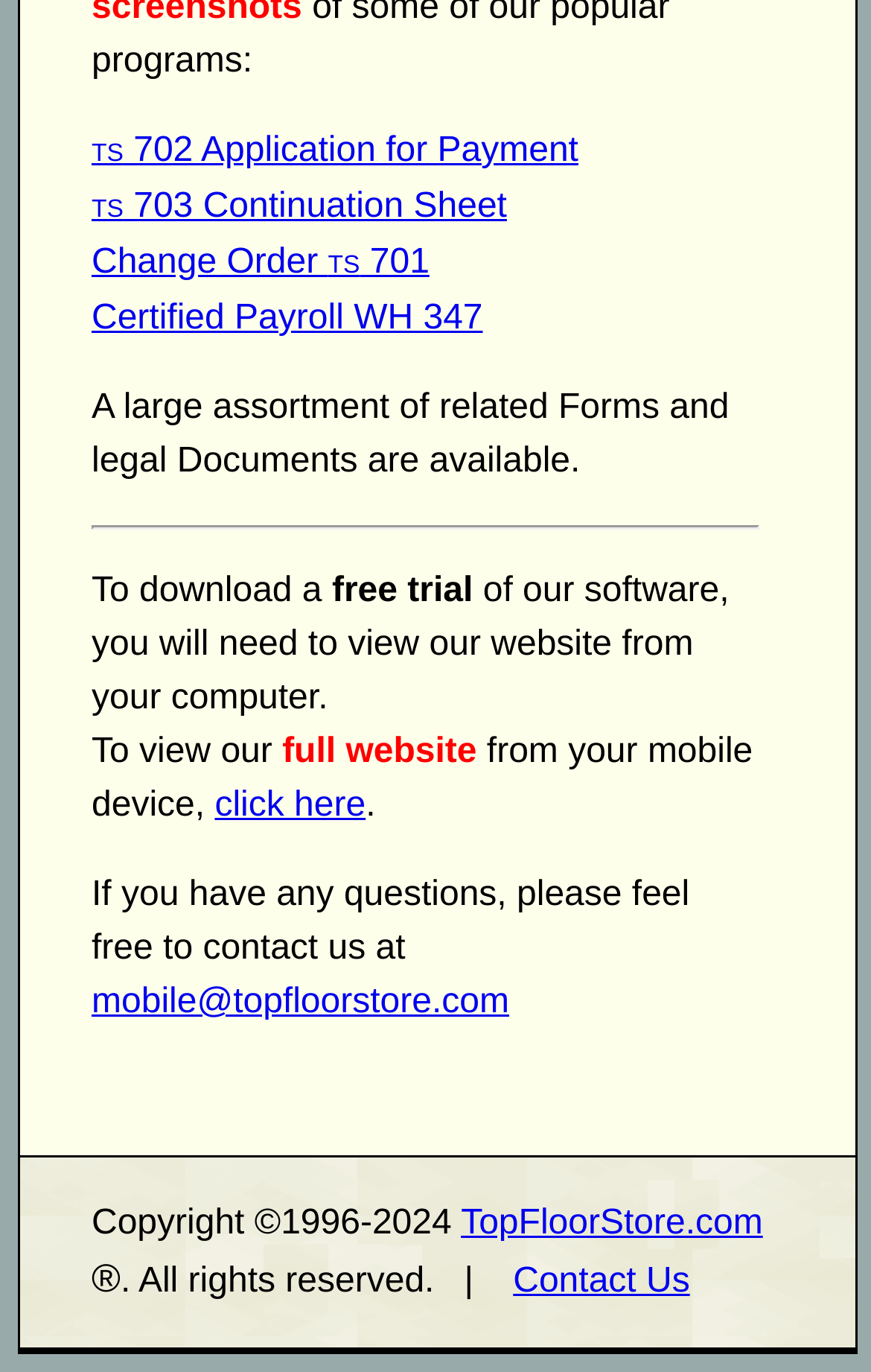Can you find the bounding box coordinates of the area I should click to execute the following instruction: "download TS 702 Application for Payment"?

[0.105, 0.096, 0.664, 0.124]